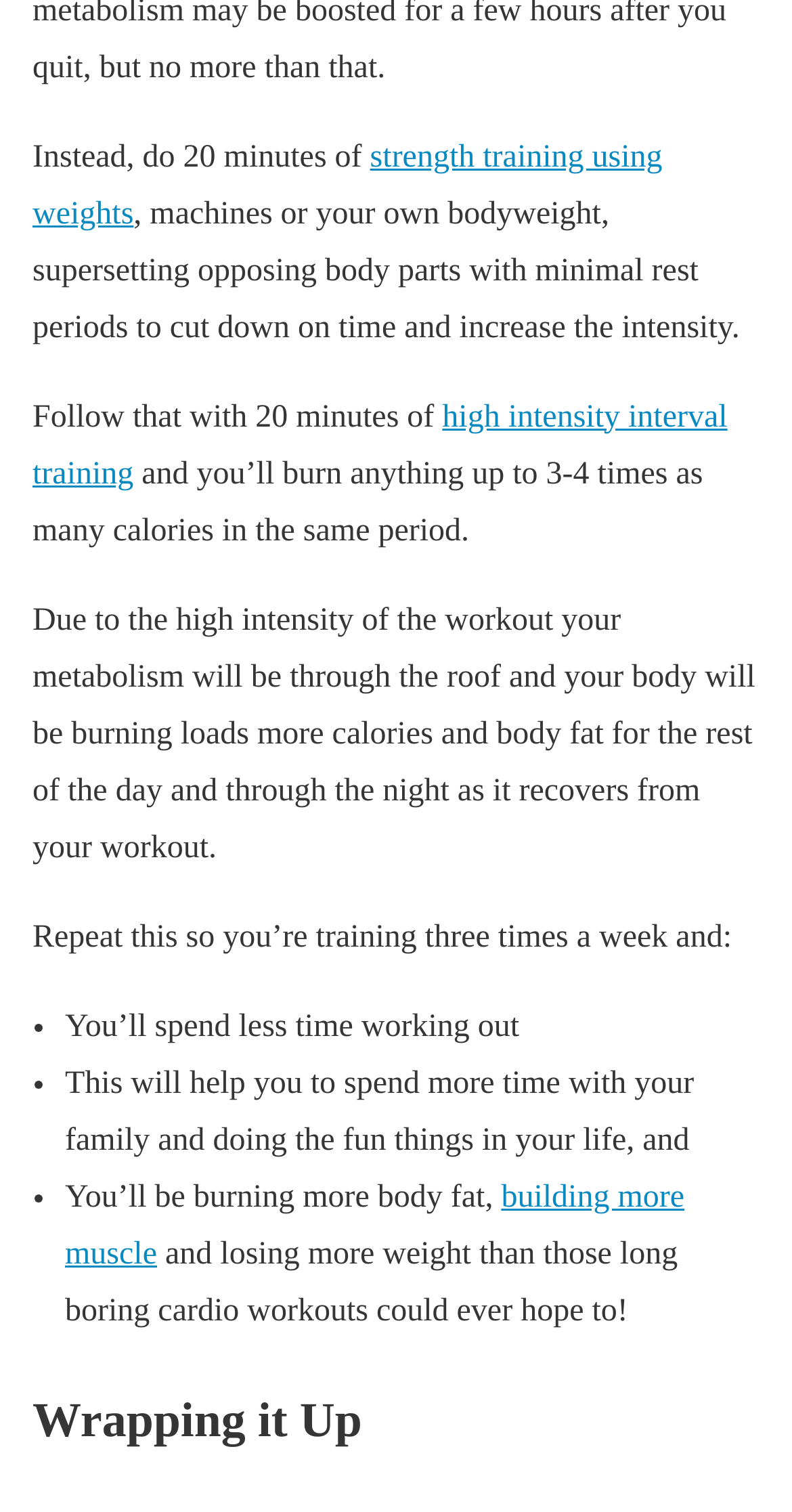Please predict the bounding box coordinates (top-left x, top-left y, bottom-right x, bottom-right y) for the UI element in the screenshot that fits the description: building more muscle

[0.082, 0.78, 0.864, 0.84]